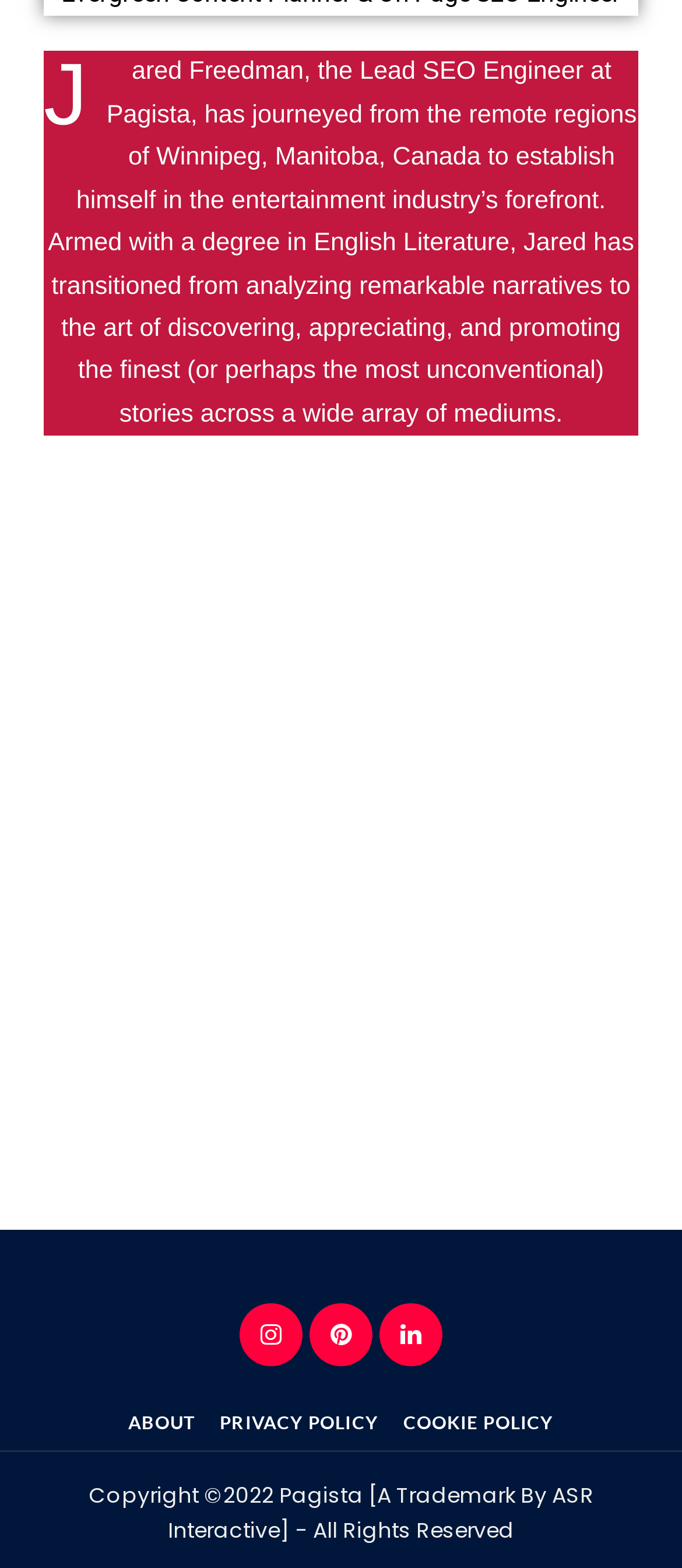Identify the bounding box for the given UI element using the description provided. Coordinates should be in the format (top-left x, top-left y, bottom-right x, bottom-right y) and must be between 0 and 1. Here is the description: Privacy Policy

[0.305, 0.899, 0.573, 0.918]